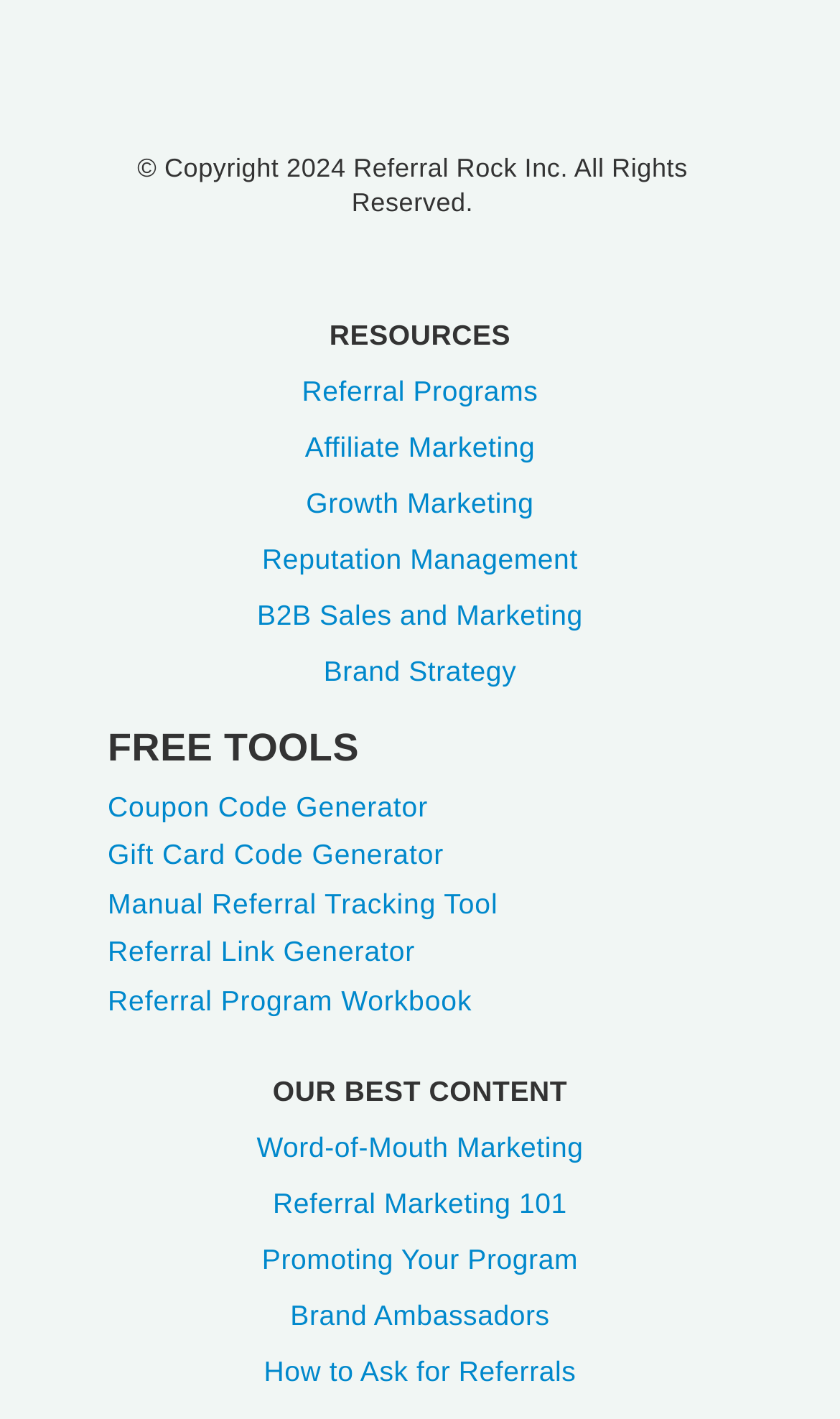How many sections are there on the webpage?
Provide a detailed and well-explained answer to the question.

I identified three main sections on the webpage: 'RESOURCES', 'FREE TOOLS', and 'OUR BEST CONTENT'.